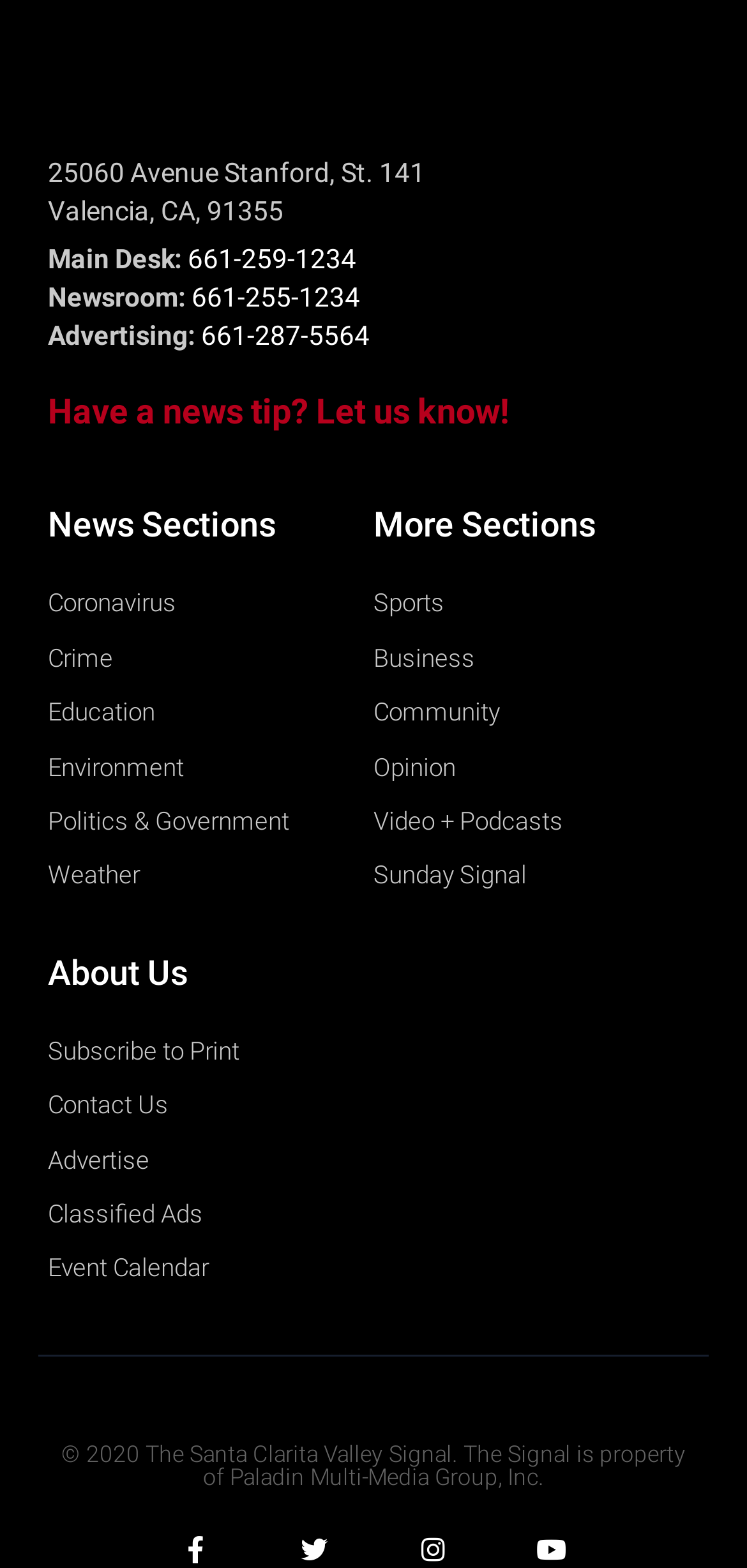How can I contact the advertising department?
Please provide a single word or phrase answer based on the image.

Call 661-287-5564